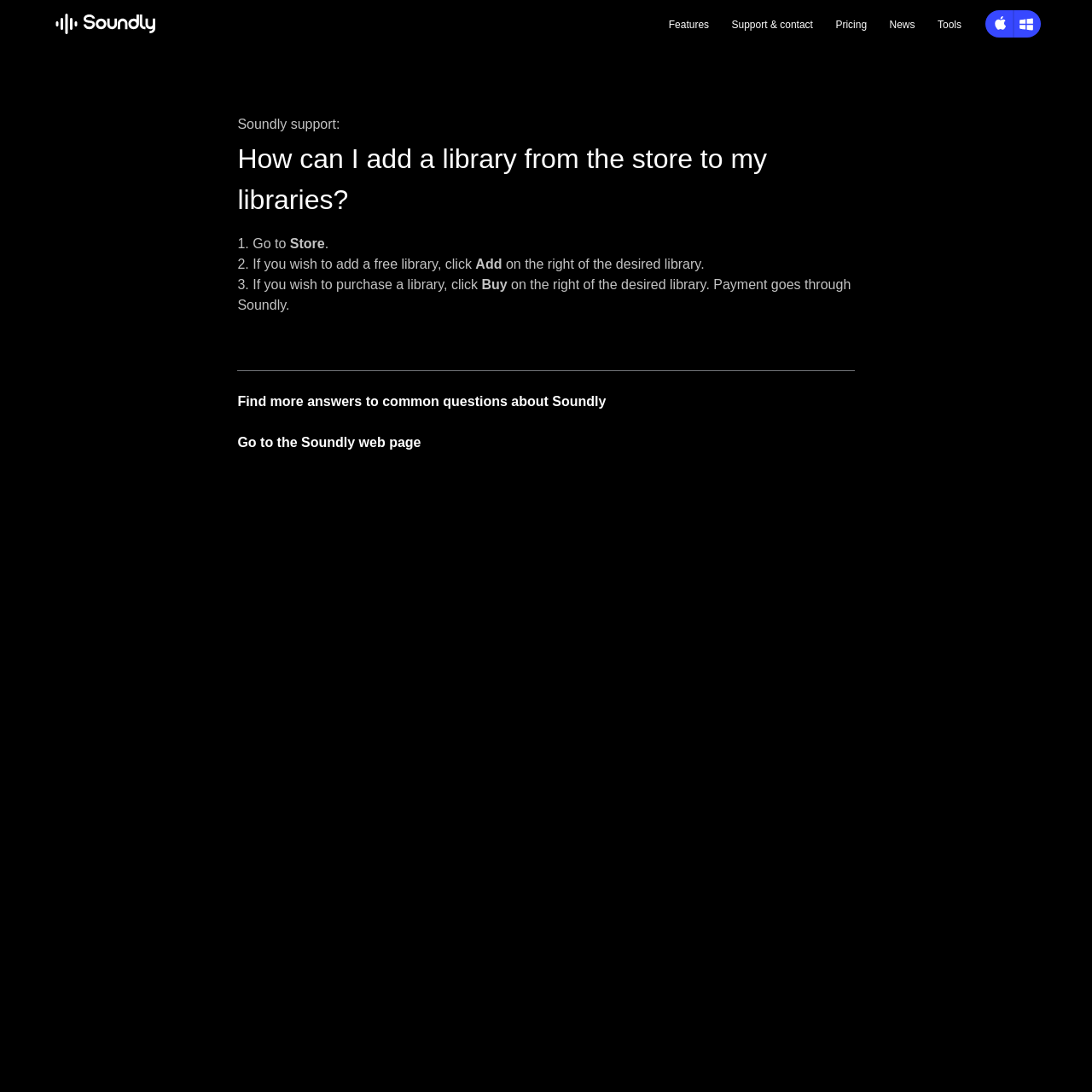What is the purpose of the Soundly support page?
Analyze the screenshot and provide a detailed answer to the question.

Based on the webpage content, it appears that the Soundly support page is designed to guide users on how to add libraries from the store to their personal libraries. The page provides step-by-step instructions on how to do so, including clicking 'Add' or 'Buy' on the right of the desired library.